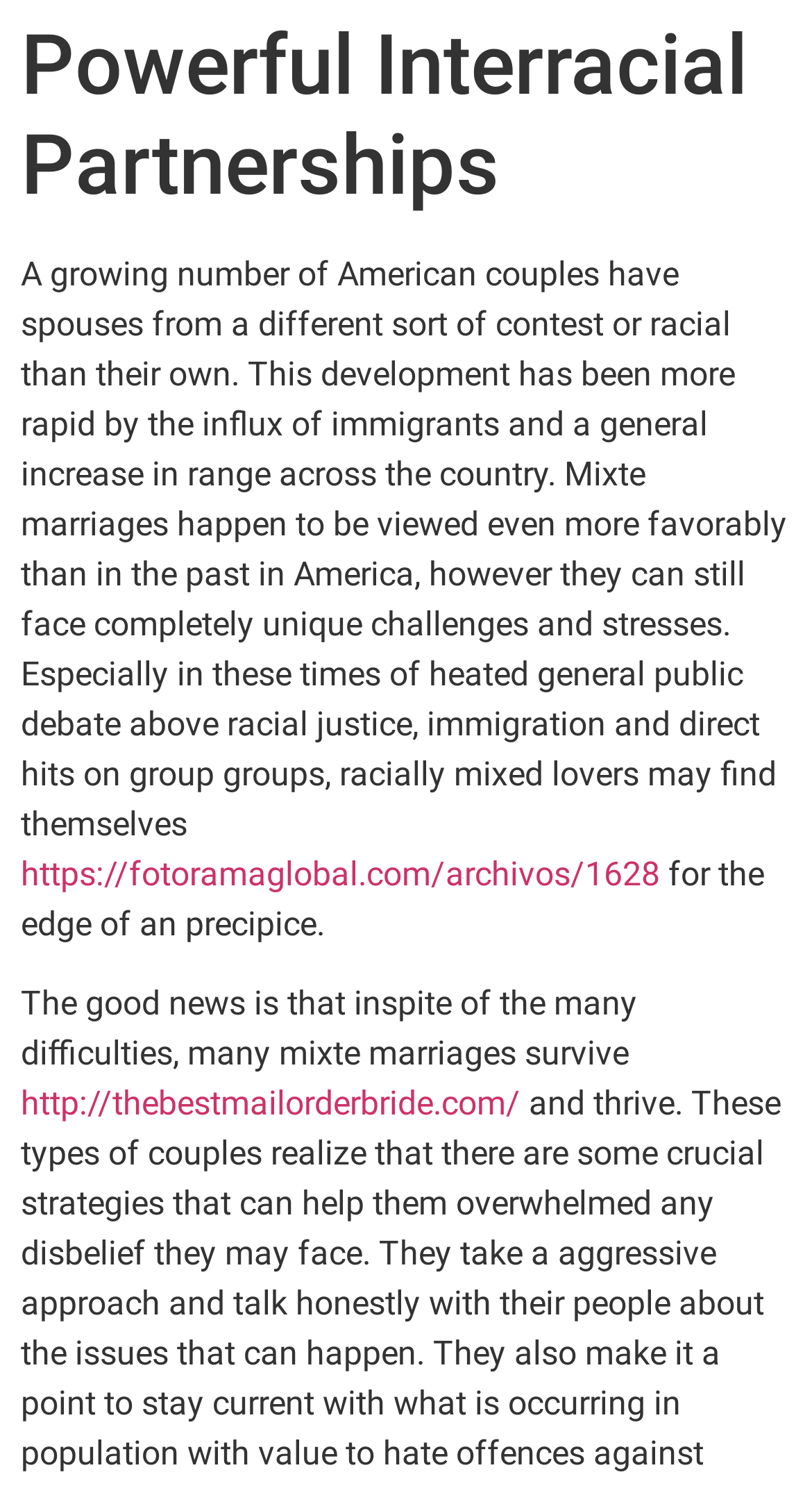What is the topic of the webpage?
Based on the visual information, provide a detailed and comprehensive answer.

Based on the header and the static text, it appears that the webpage is discussing powerful interracial partnerships, specifically the challenges and stresses they face in America.